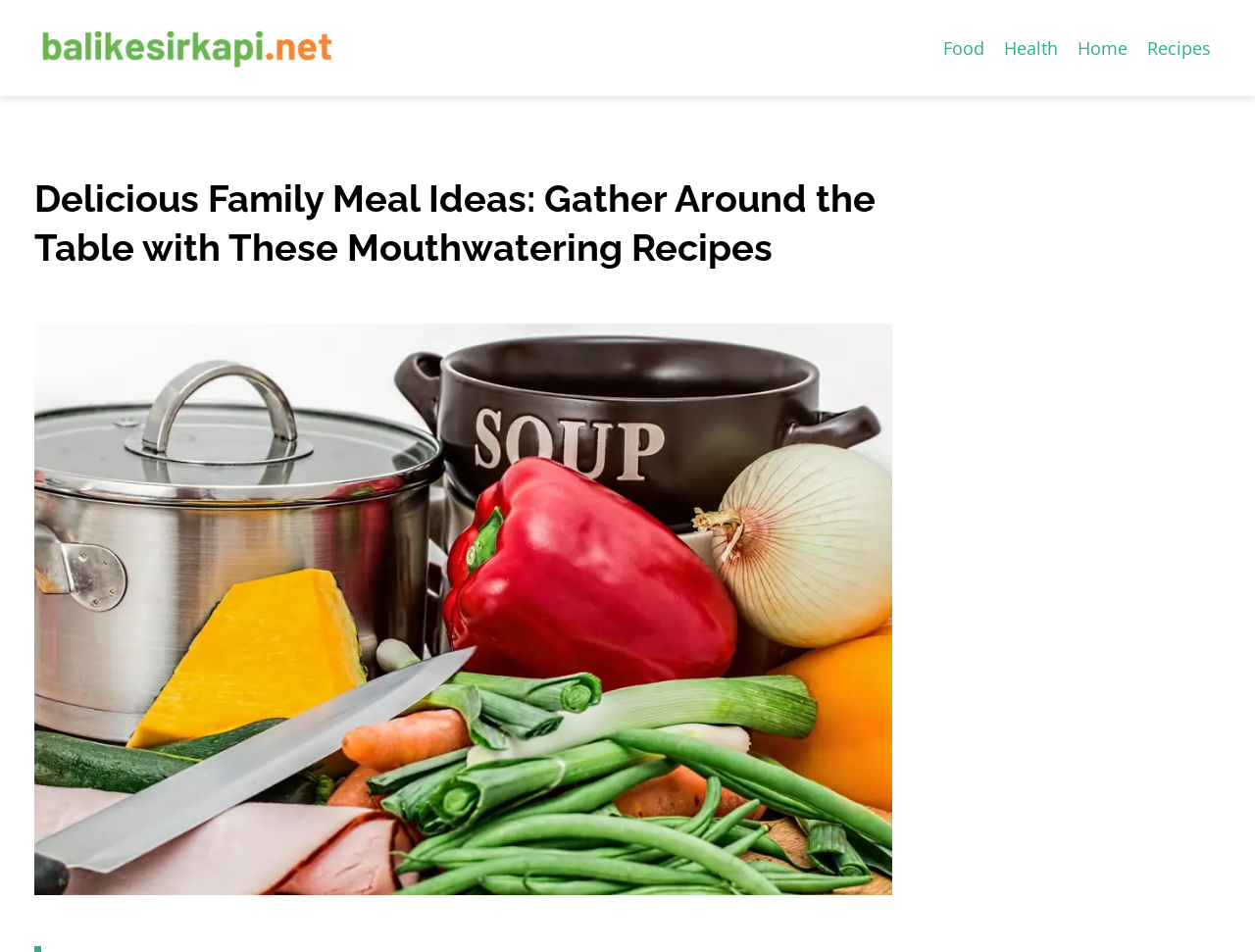Give a short answer using one word or phrase for the question:
What is the tone of the website?

Inviting